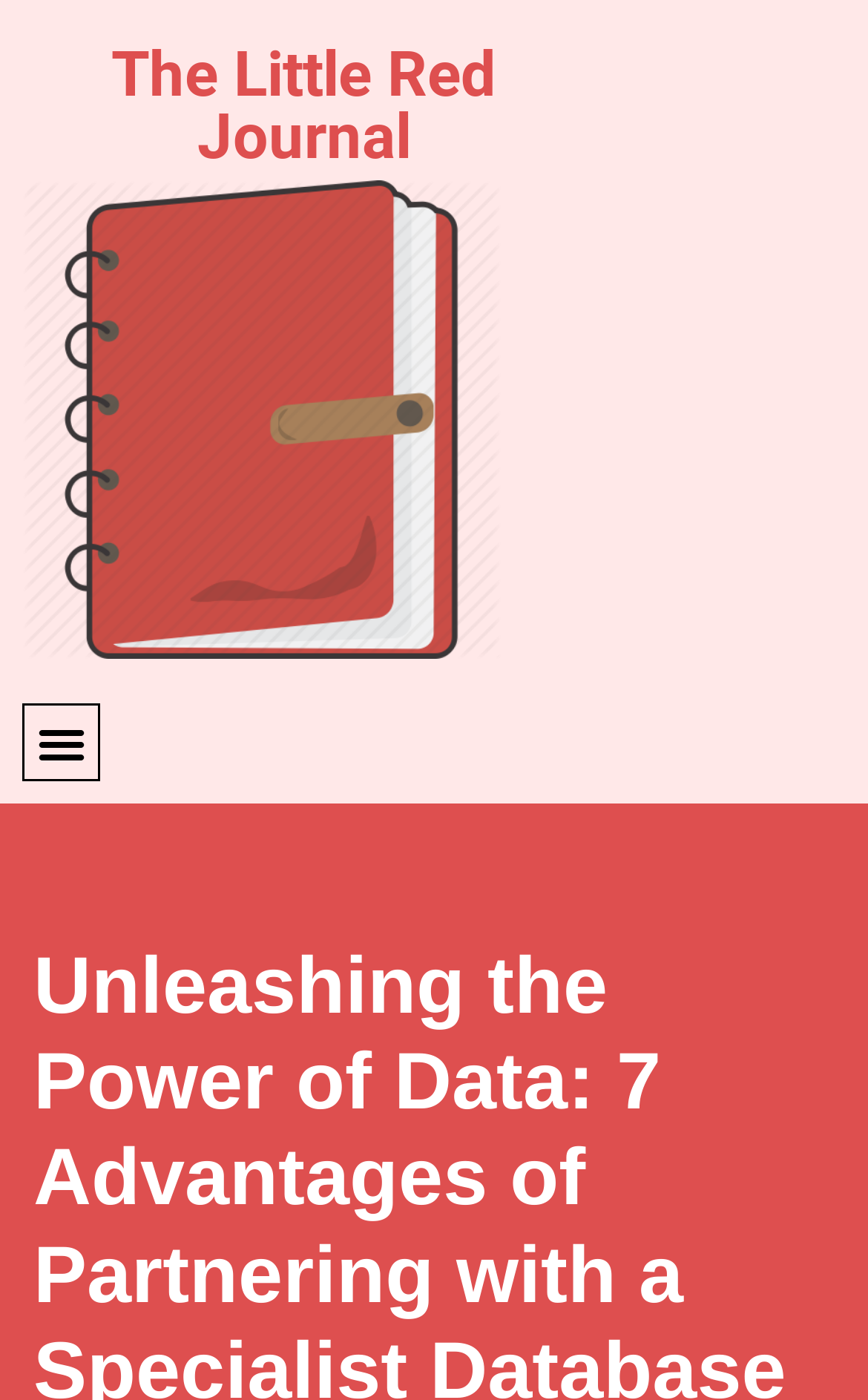Provide the bounding box coordinates of the HTML element described by the text: "Menu". The coordinates should be in the format [left, top, right, bottom] with values between 0 and 1.

[0.026, 0.502, 0.115, 0.558]